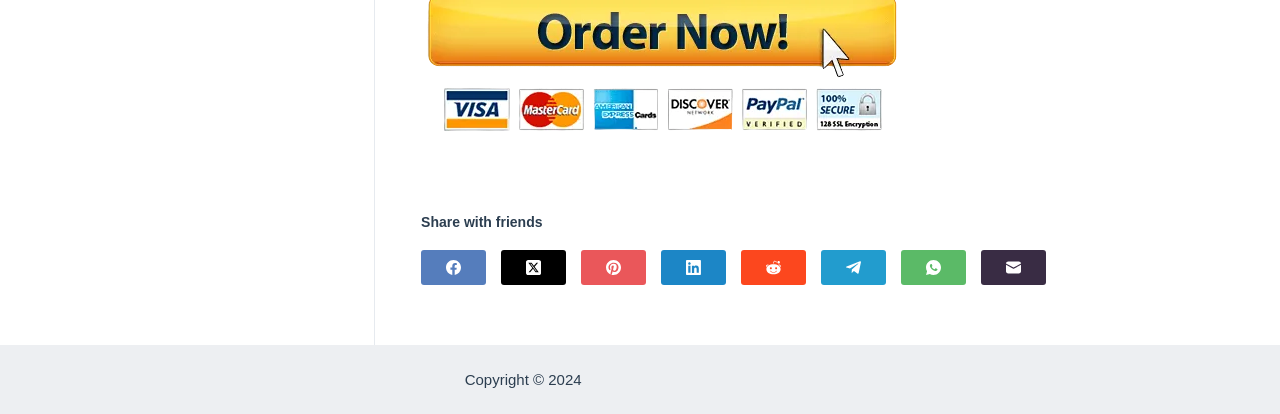Determine the bounding box coordinates of the clickable element necessary to fulfill the instruction: "share on Twitter". Provide the coordinates as four float numbers within the 0 to 1 range, i.e., [left, top, right, bottom].

[0.391, 0.603, 0.442, 0.687]